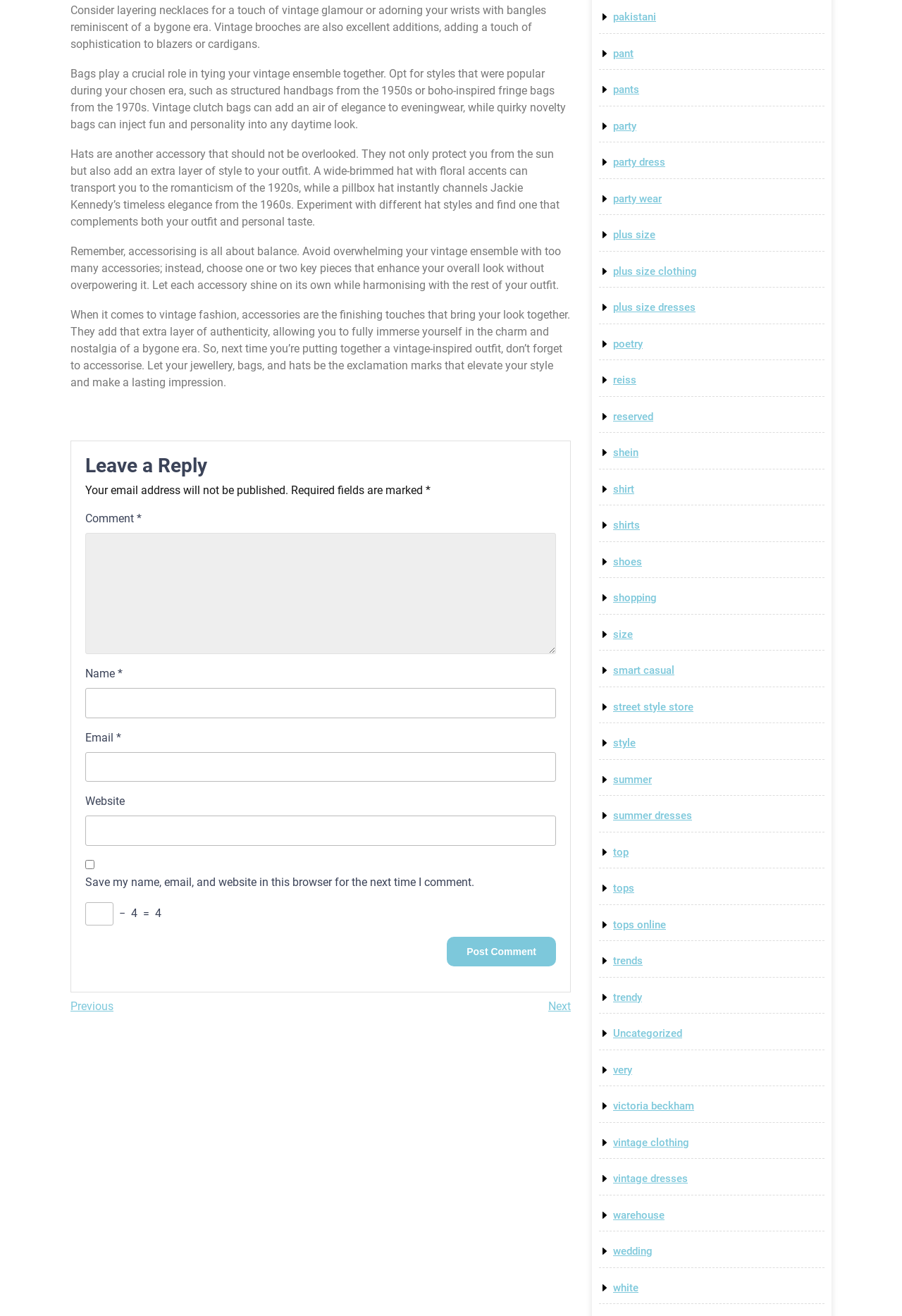Please answer the following question using a single word or phrase: 
What is the purpose of the comment section at the bottom of the webpage?

to leave a reply